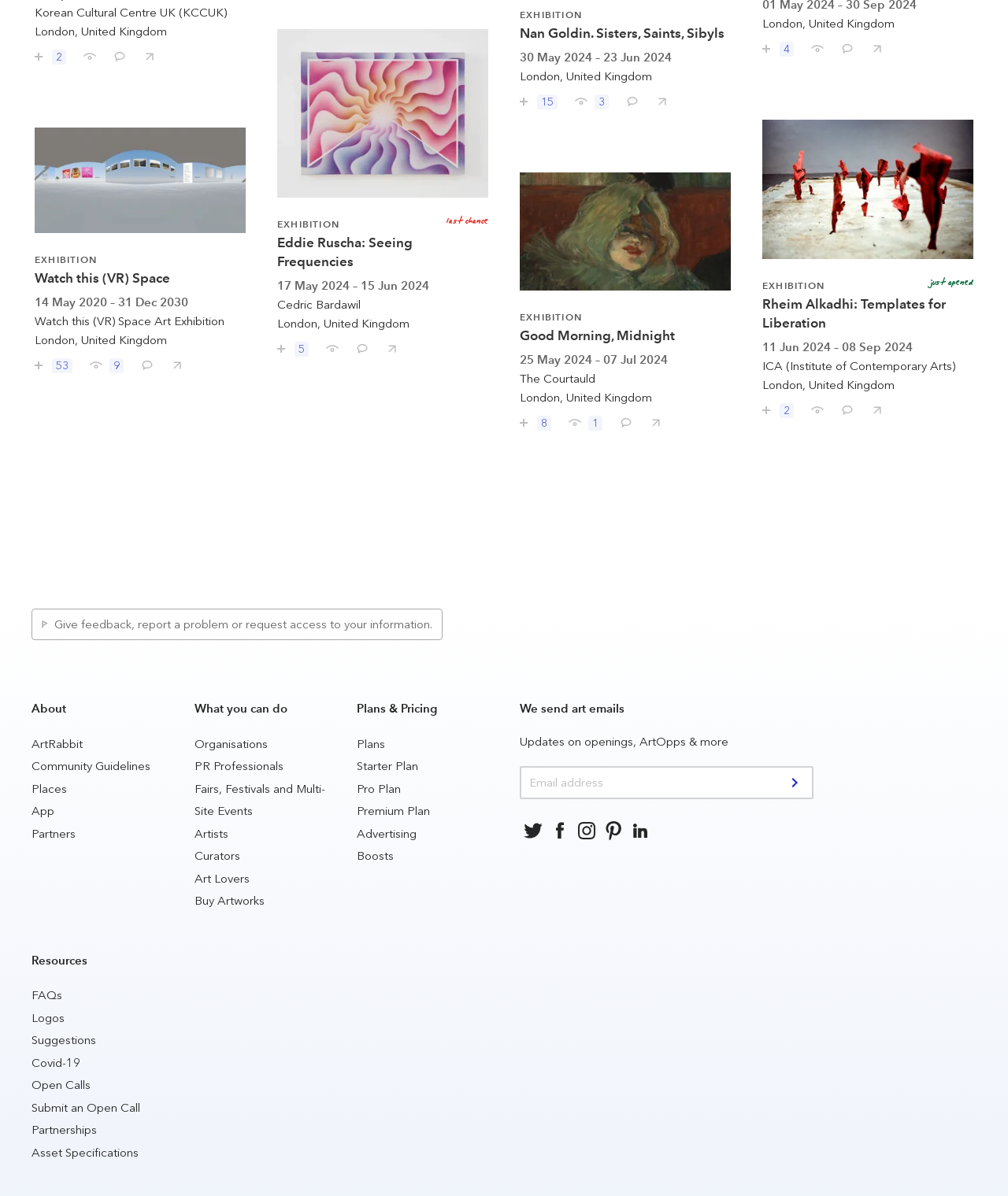Can you find the bounding box coordinates for the element to click on to achieve the instruction: "Share Eddie Ruscha: Seeing Frequencies with your friends"?

[0.373, 0.278, 0.395, 0.298]